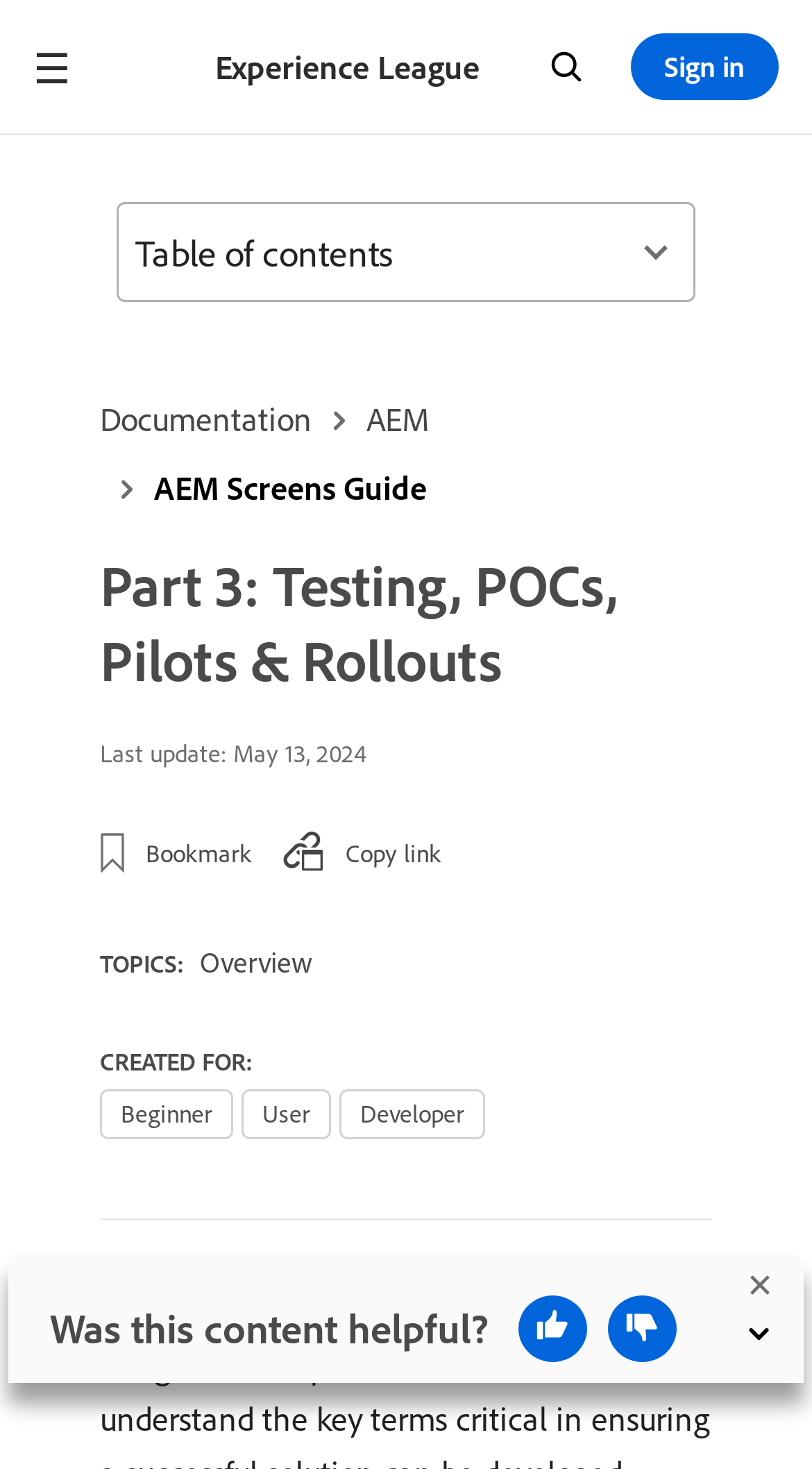What is the target audience of the webpage?
Please give a detailed and elaborate answer to the question.

I found a series of static text elements that list the target audience of the webpage, which are 'Beginner', 'User', and 'Developer'.